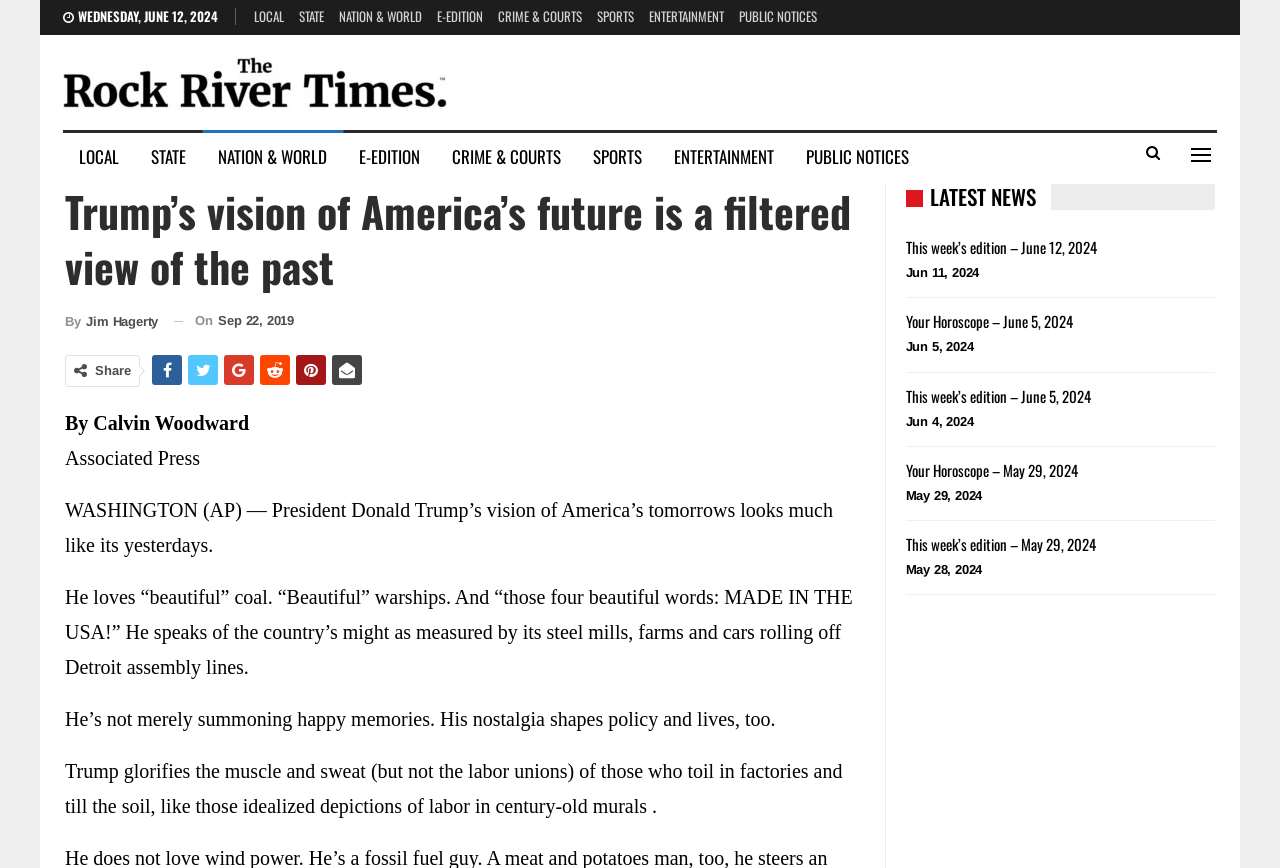Please determine the bounding box coordinates for the UI element described as: "Public Notices".

[0.577, 0.007, 0.638, 0.03]